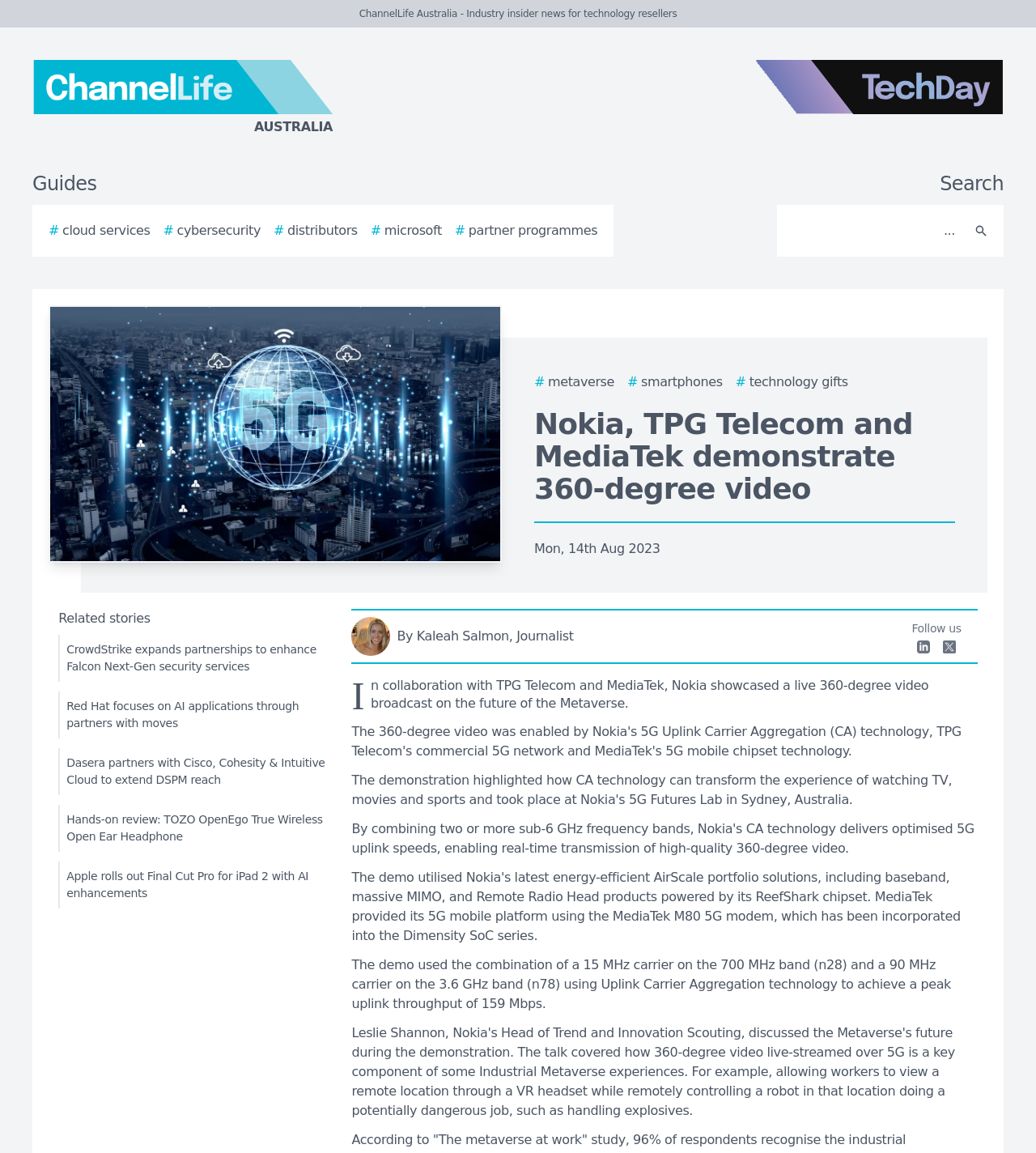Offer an in-depth caption of the entire webpage.

The webpage appears to be a news article from ChannelLife Australia, with a prominent logo at the top left corner and a secondary logo from TechDay at the top right corner. Below the logos, there is a navigation menu with links to guides, cloud services, cybersecurity, distributors, Microsoft, and partner programs. 

On the top right side, there is a search bar with a search button and a magnifying glass icon. 

The main content of the webpage is an article titled "Nokia, TPG Telecom and MediaTek demonstrate 360-degree video" with a story image on the left side. The article is dated "Mon, 14th Aug 2023" and has an author image and name, Kaleah Salmon, Journalist. 

The article text describes Nokia's demonstration of a live 360-degree video broadcast on the future of the Metaverse, in collaboration with TPG Telecom and MediaTek. It also provides technical details about the demo, including the use of Uplink Carrier Aggregation technology to achieve a peak uplink throughput of 159 Mbps.

Below the article, there is a section titled "Related stories" with five links to other news articles, including topics such as cybersecurity, AI applications, and product reviews. 

At the bottom right corner, there are social media links to follow the publication on LinkedIn and other platforms.